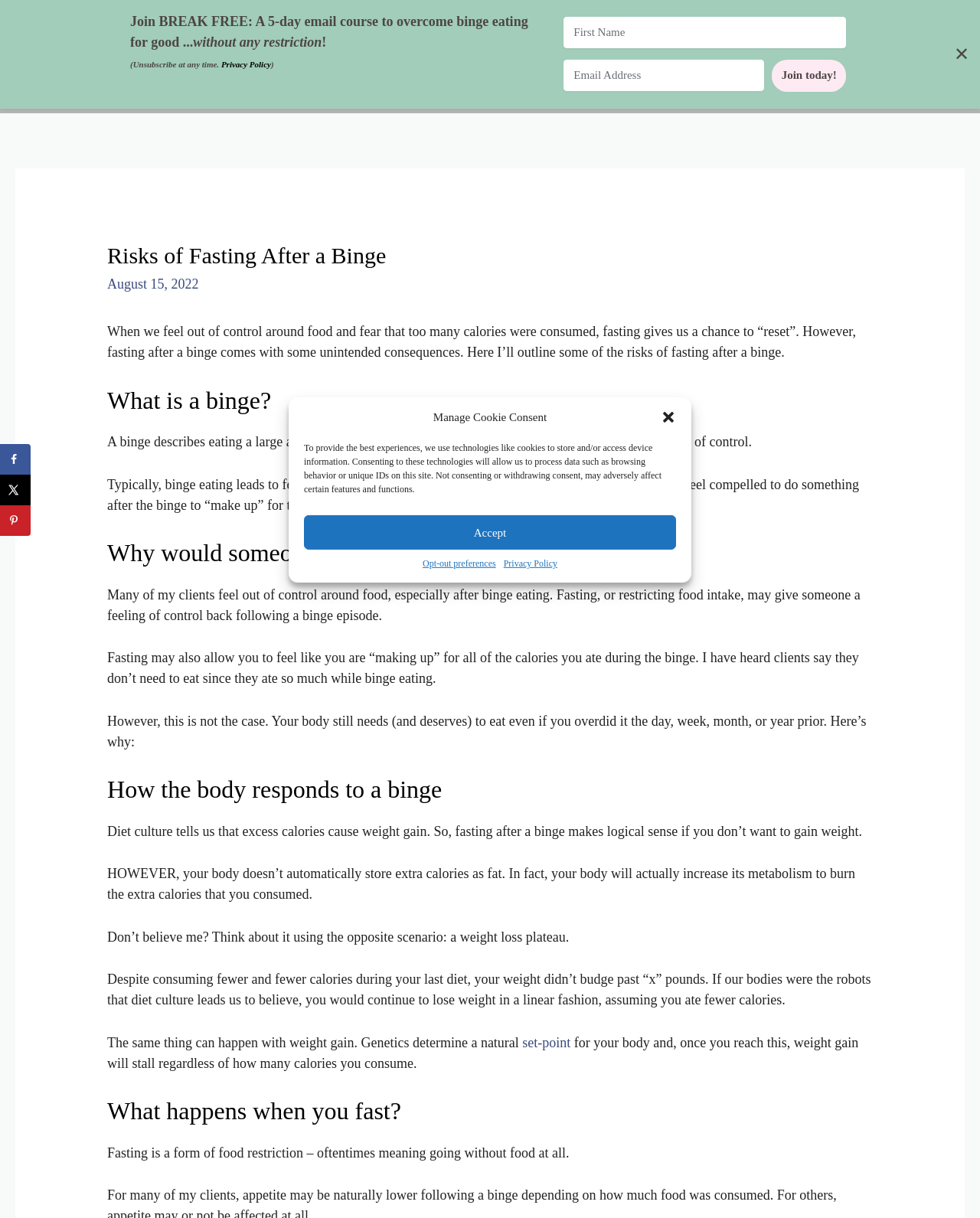What is the feeling that often follows binge eating?
Please answer the question with a detailed response using the information from the screenshot.

I found the answer by reading the text 'Typically, binge eating leads to feelings of distress, guilt, shame, and discomfort.' which describes the feelings that often follow binge eating.